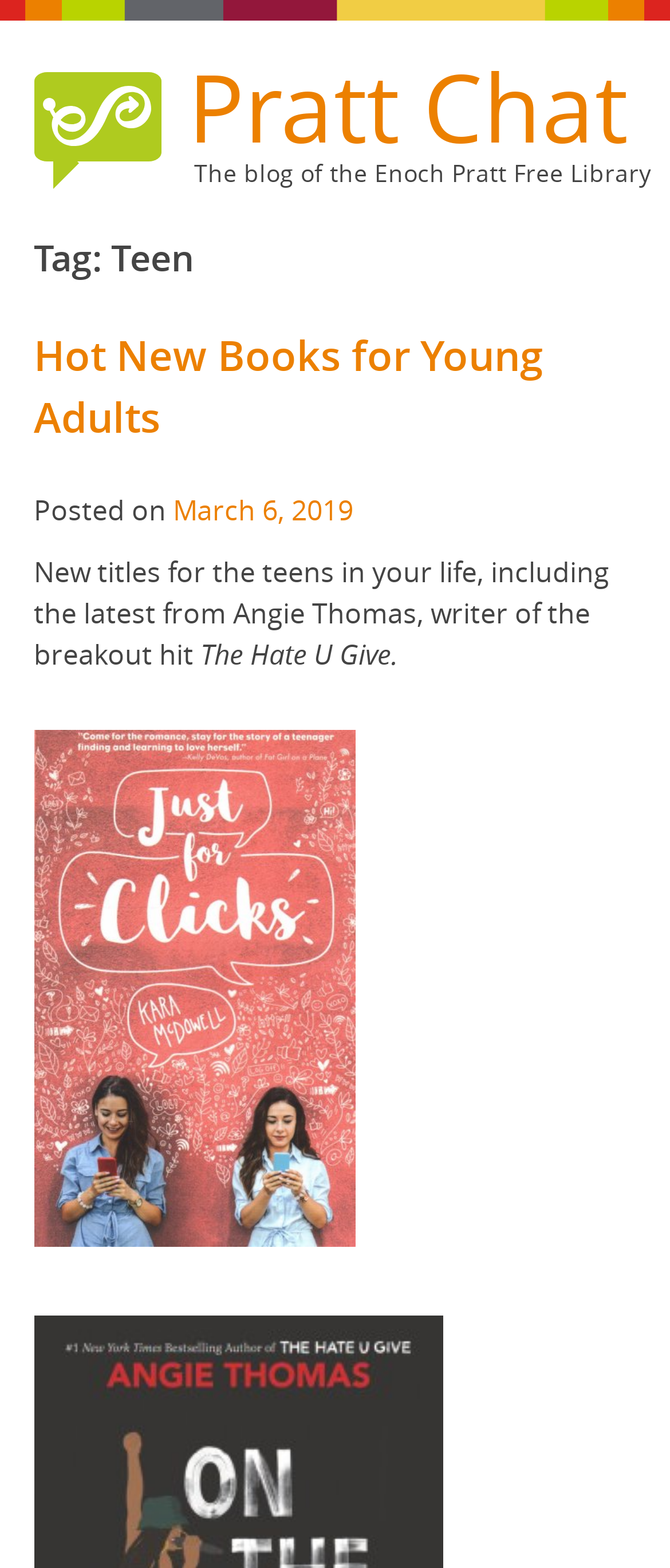Who wrote the breakout hit 'The Hate U Give'?
Carefully analyze the image and provide a thorough answer to the question.

The text 'including the latest from Angie Thomas, writer of the breakout hit The Hate U Give' indicates that Angie Thomas is the author of 'The Hate U Give'.